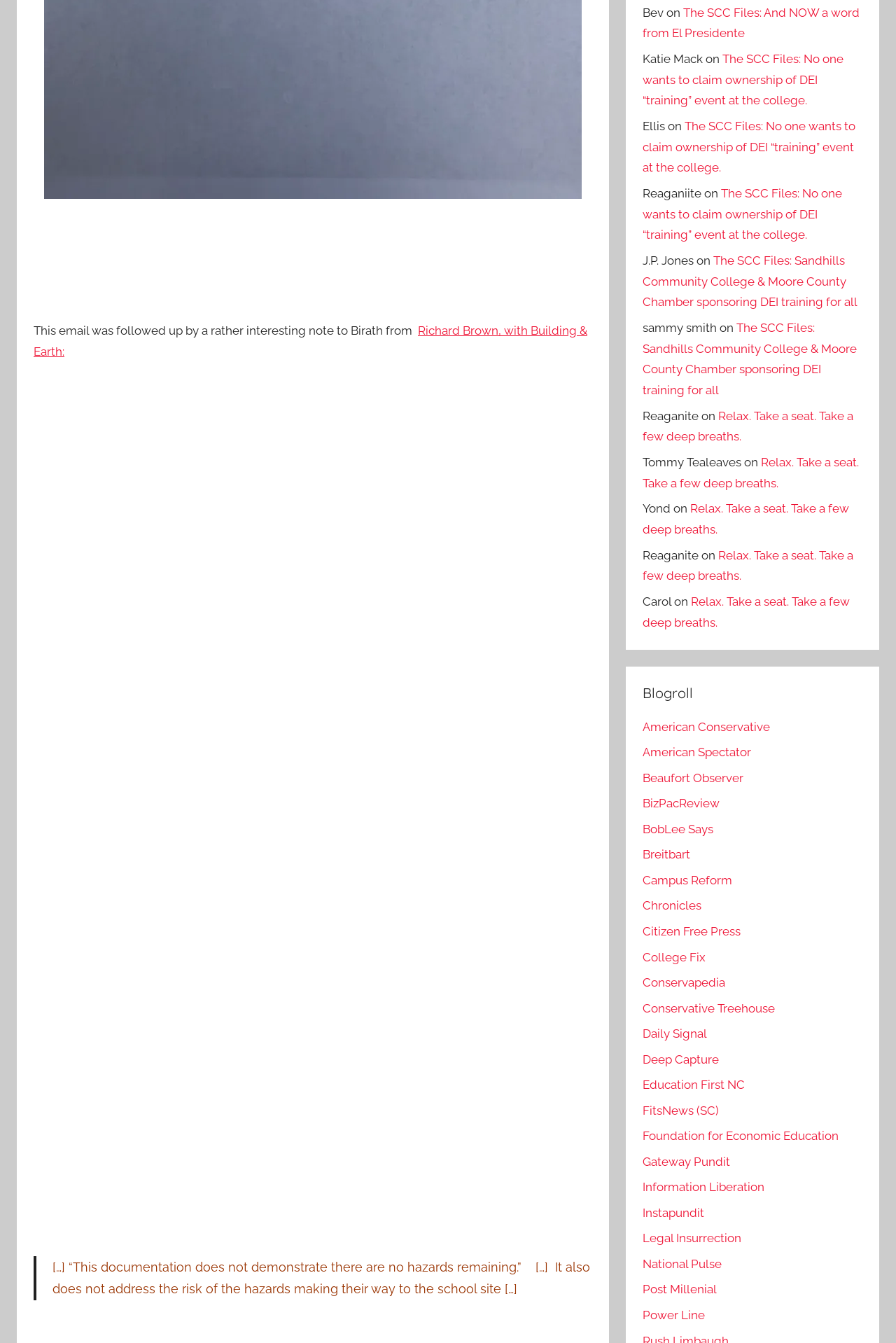Answer the question below in one word or phrase:
What is the topic of the blockquote?

Hazards at school site